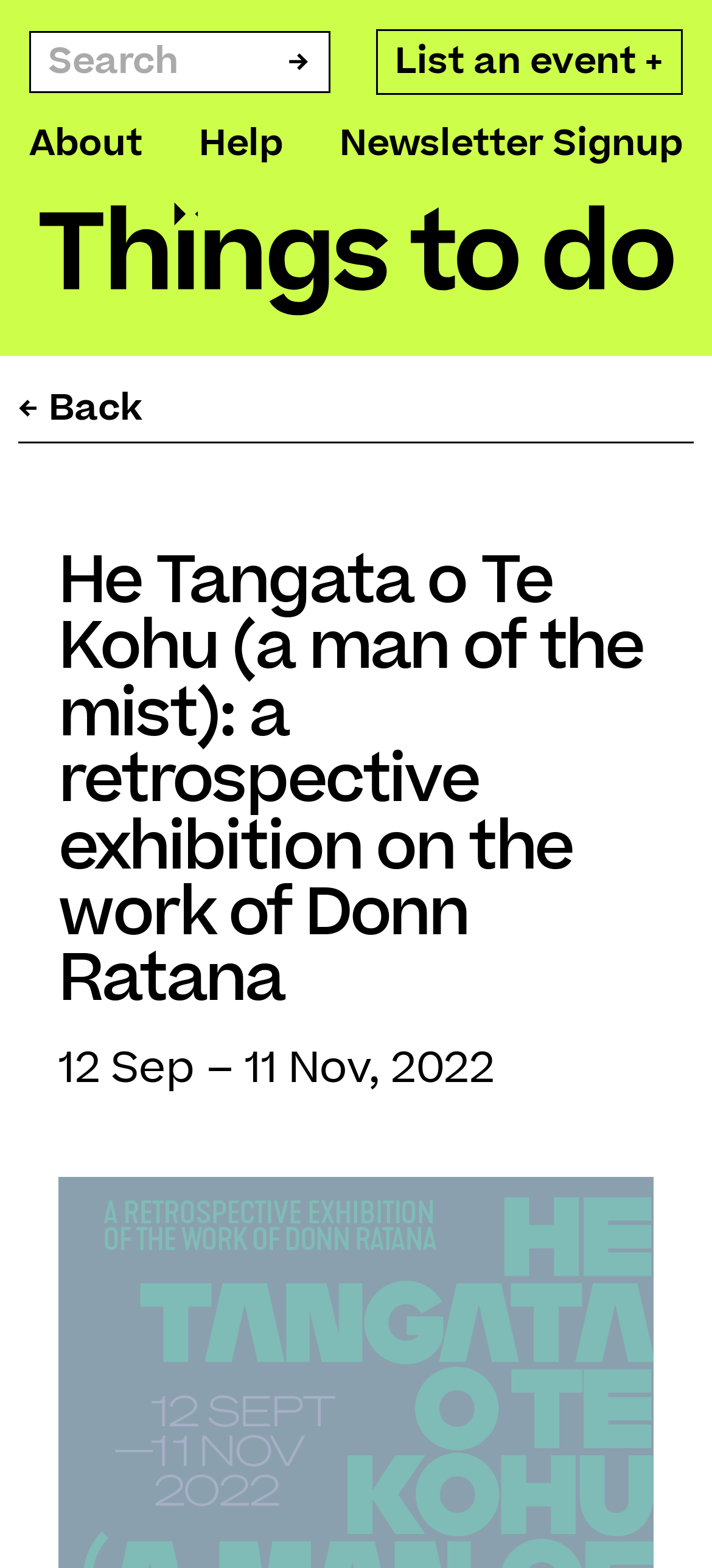Please find and provide the title of the webpage.

Things To Do